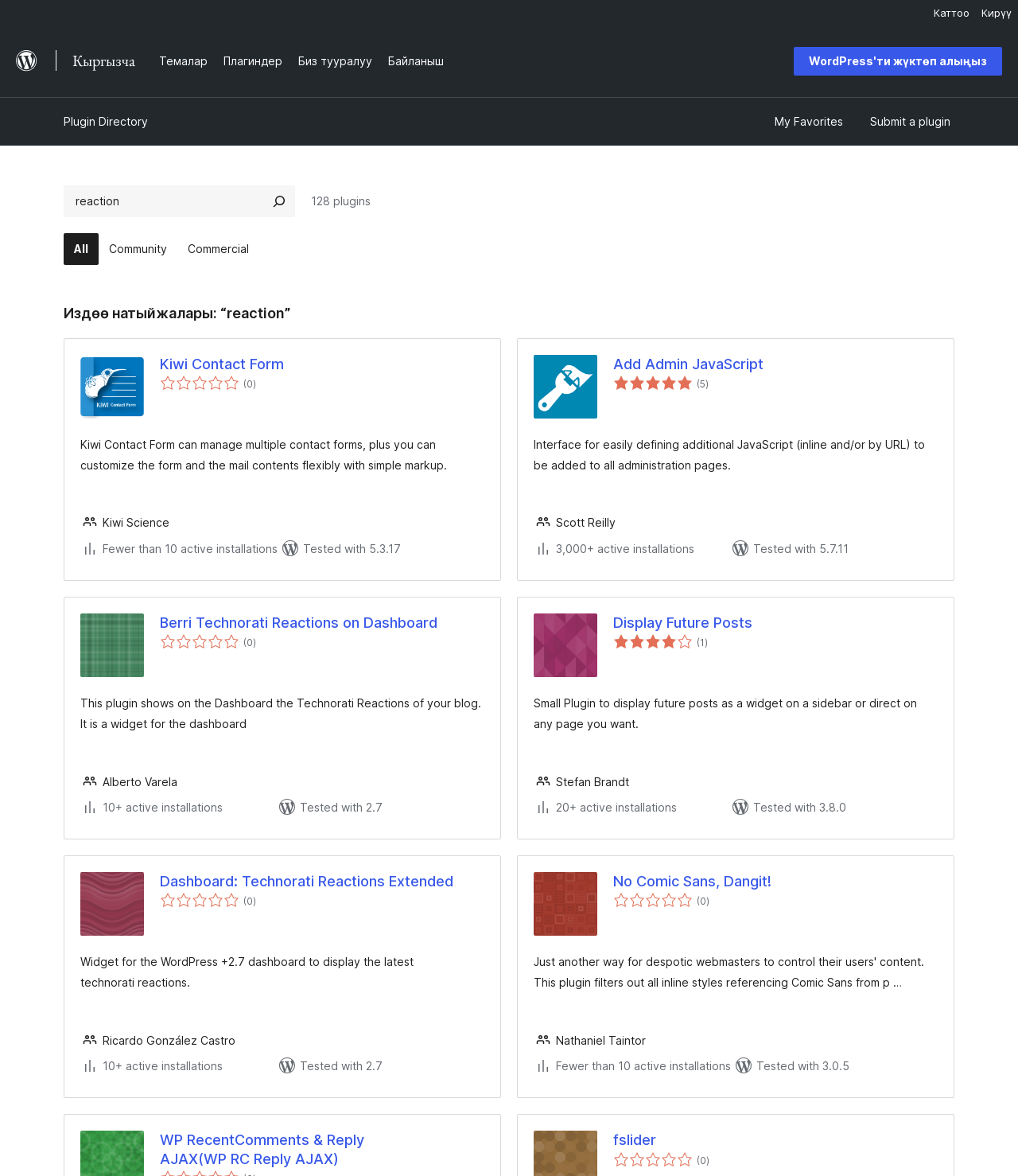Please provide the bounding box coordinates for the UI element as described: "Dashboard: Technorati Reactions Extended". The coordinates must be four floats between 0 and 1, represented as [left, top, right, bottom].

[0.157, 0.742, 0.476, 0.757]